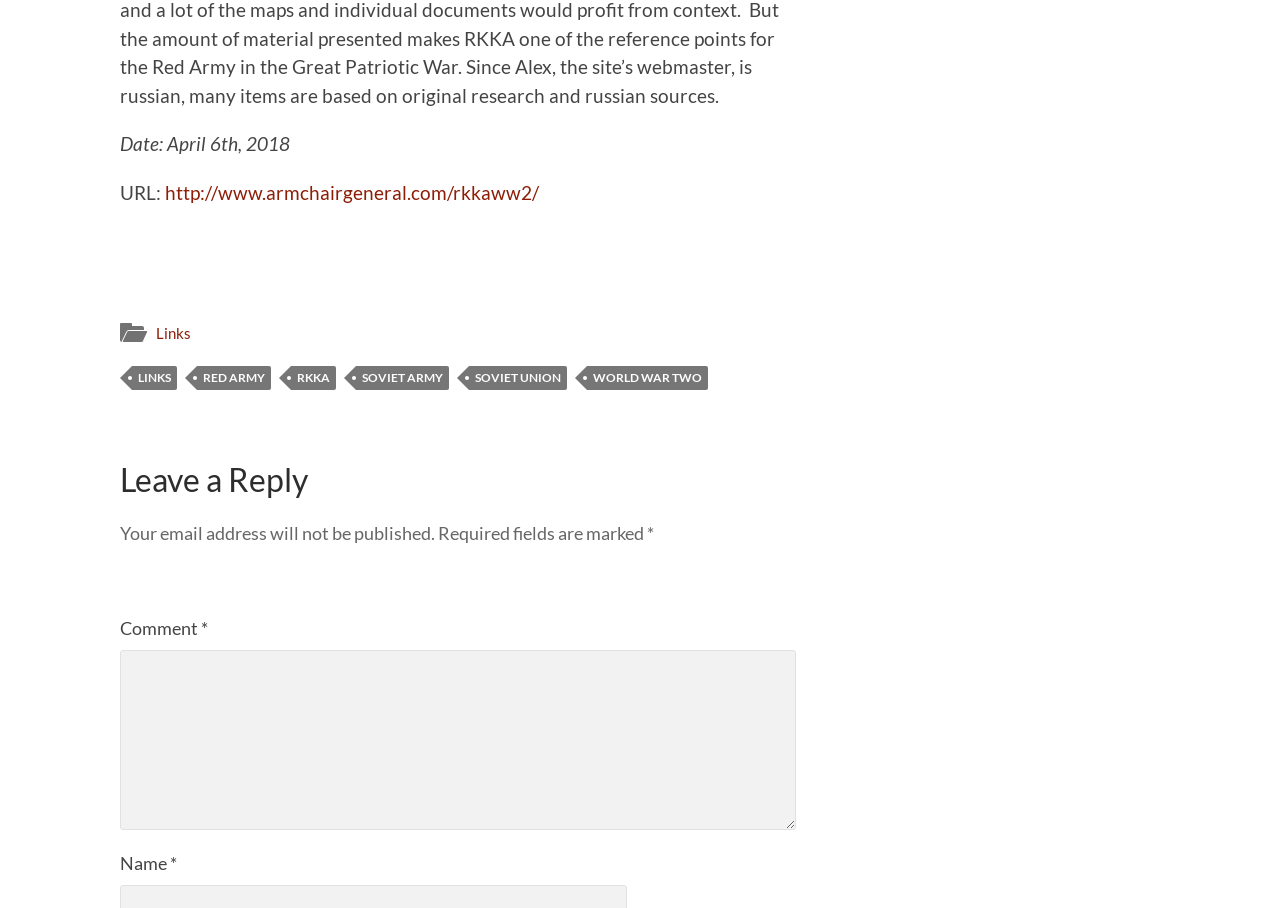Determine the bounding box for the UI element described here: "More".

None